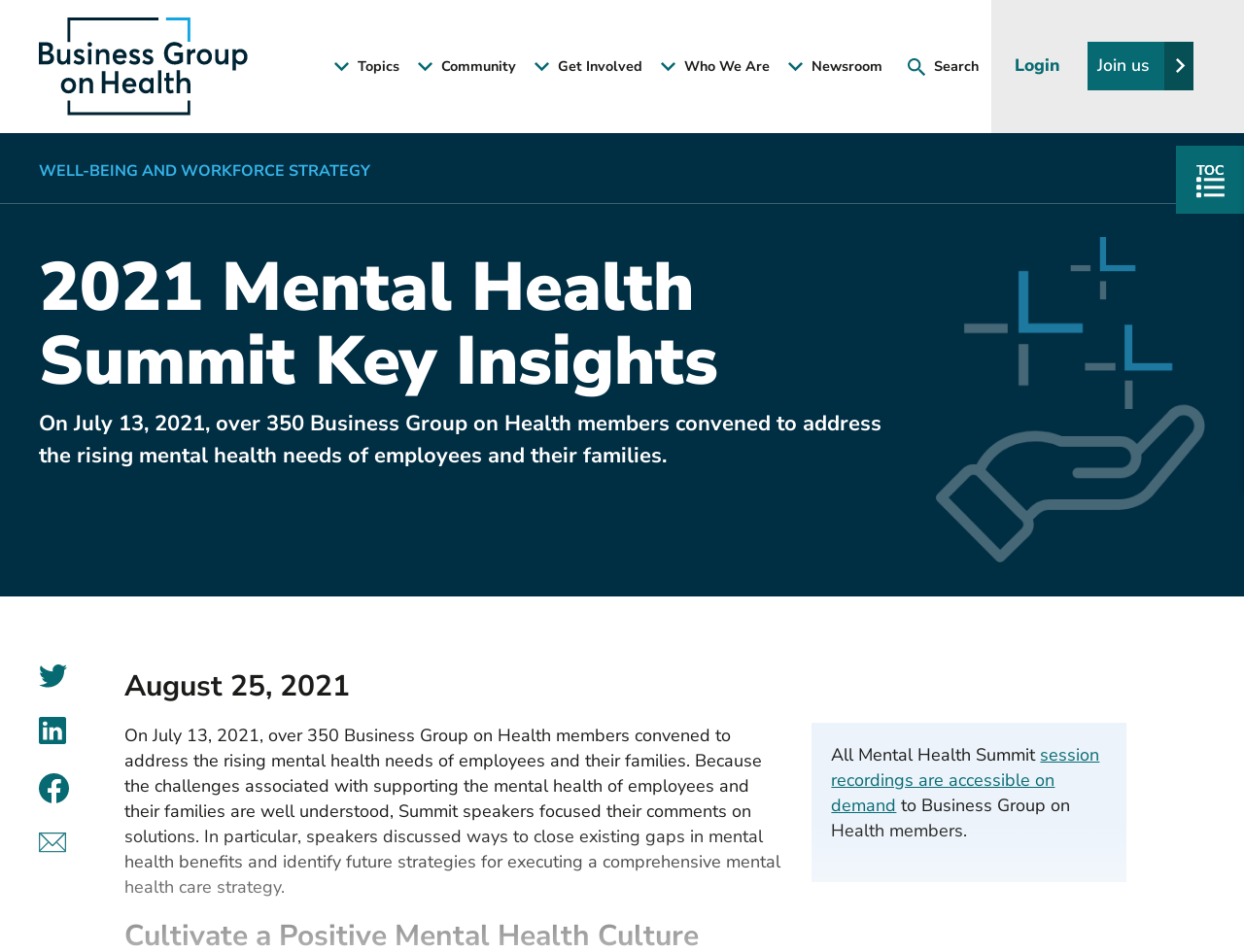Find the bounding box coordinates of the clickable area required to complete the following action: "Click the 'Login' link".

[0.797, 0.04, 0.874, 0.097]